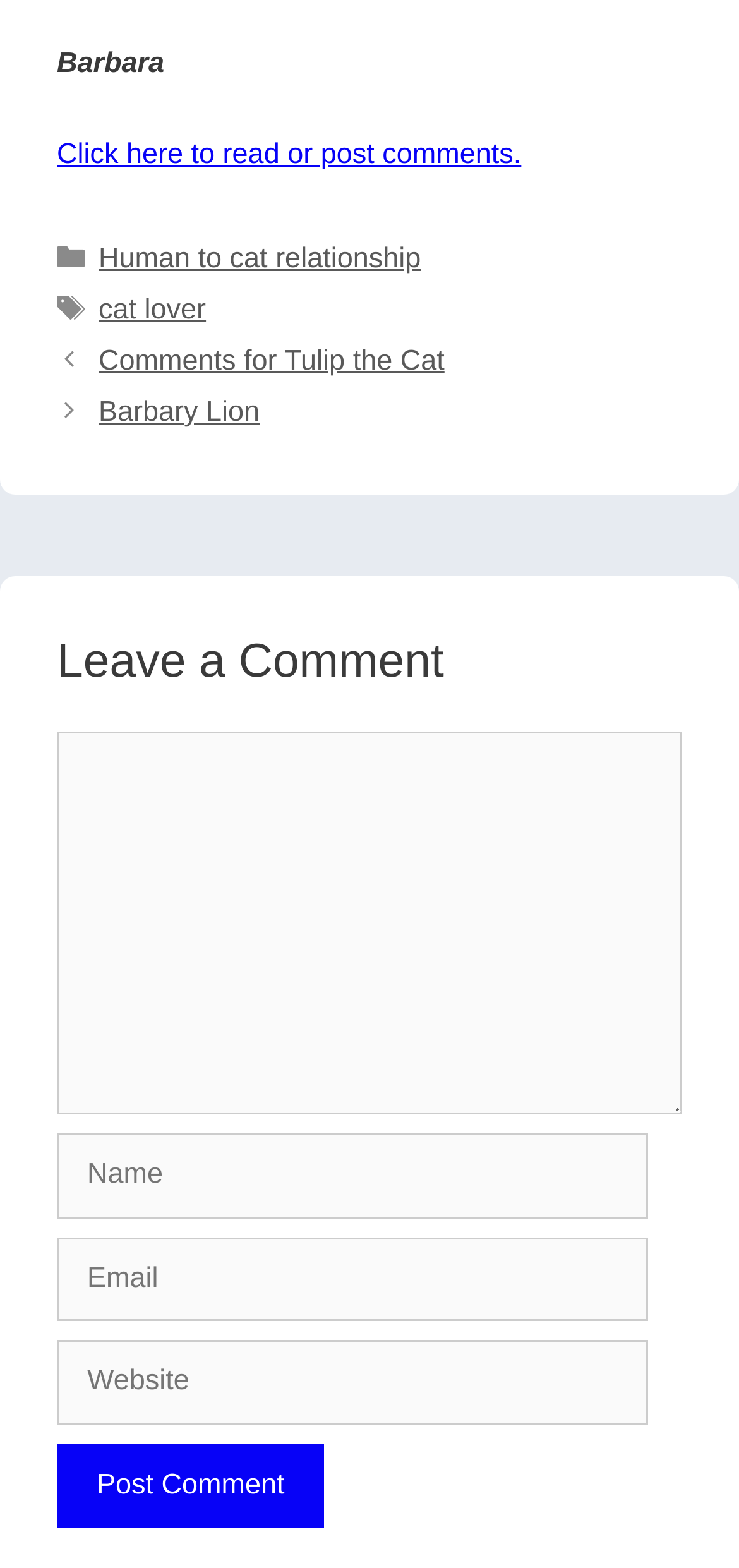Please look at the image and answer the question with a detailed explanation: What is the label of the first textbox?

The first textbox has a label 'Comment', which is a static text element, and it is required.